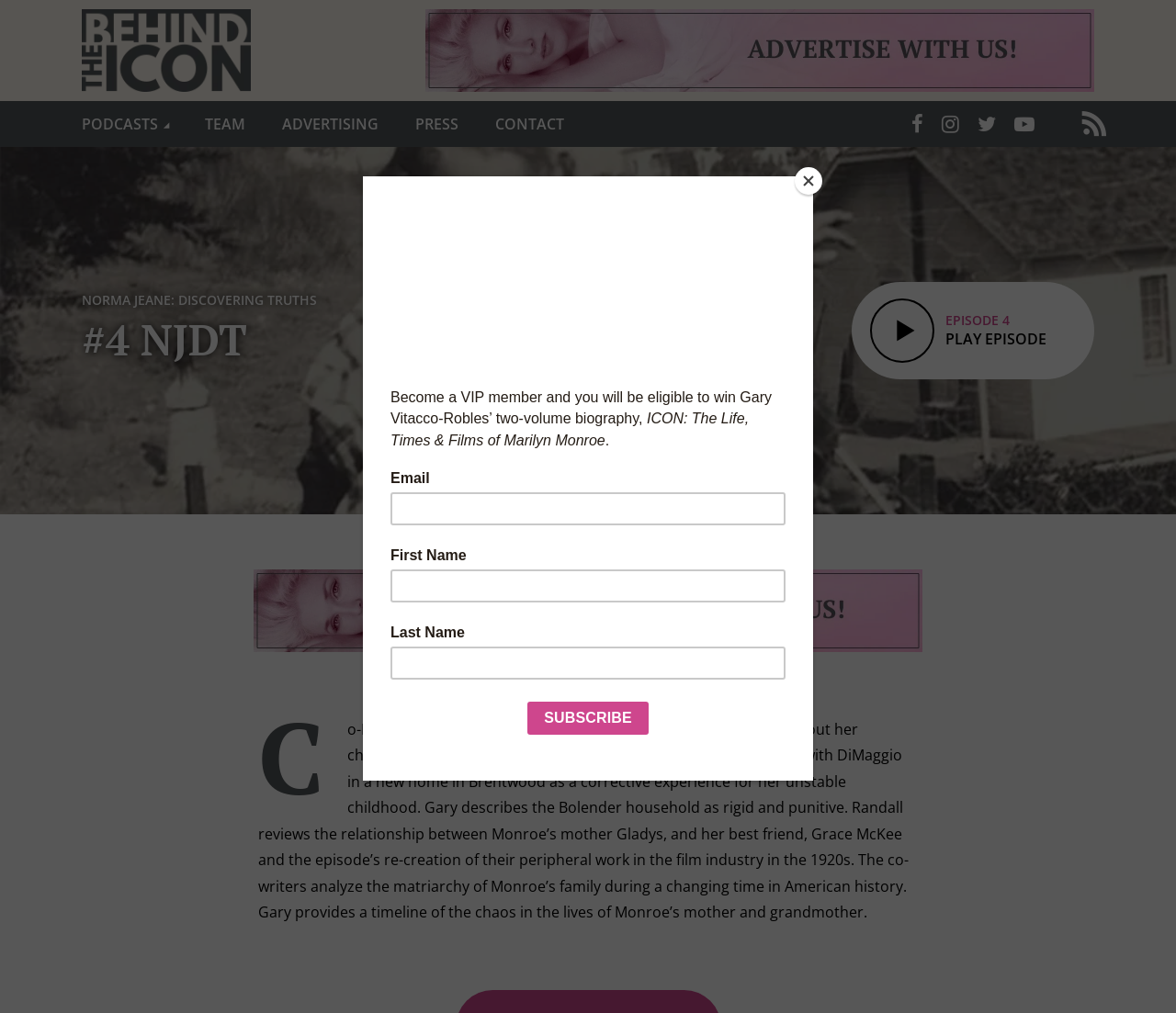What is the purpose of the button at the bottom of the webpage?
Based on the visual content, answer with a single word or a brief phrase.

Close